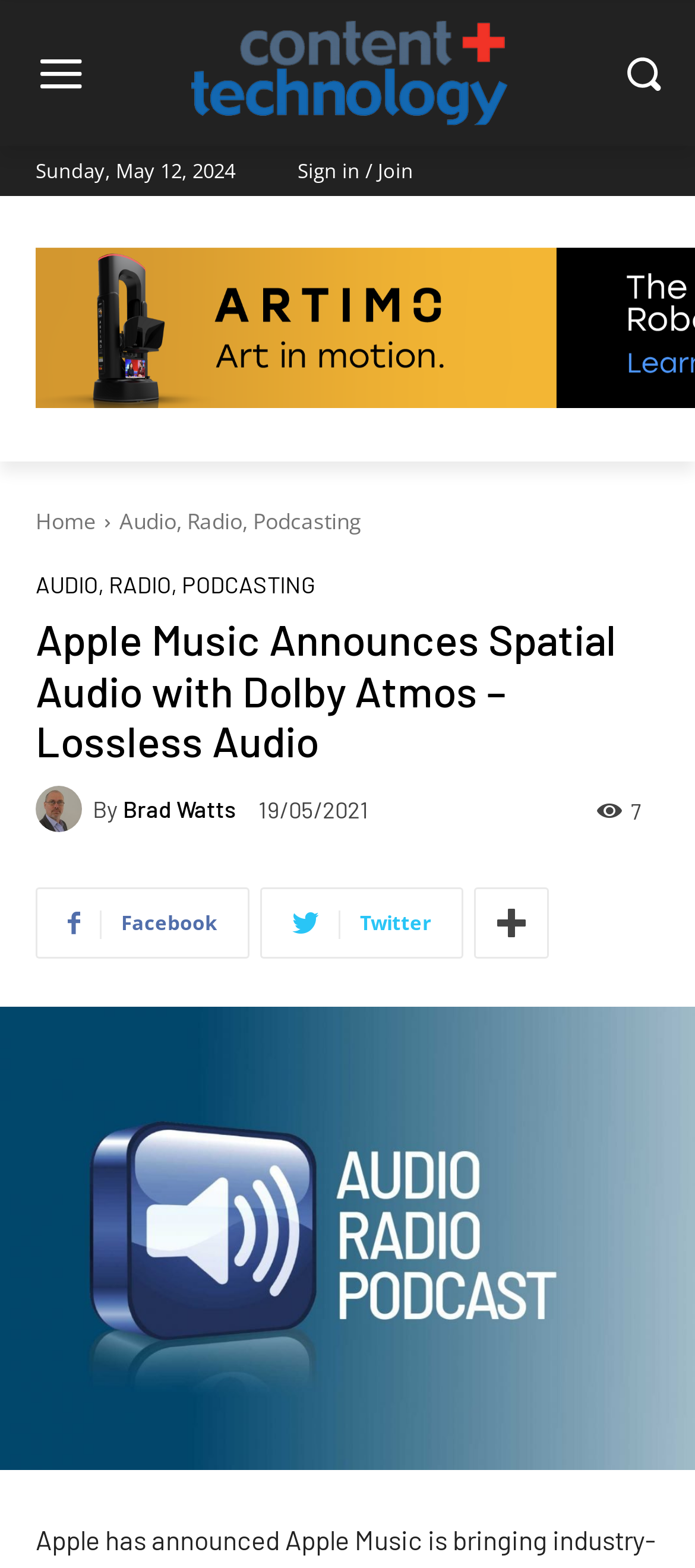Please find the bounding box coordinates of the element that you should click to achieve the following instruction: "Read the article by Brad Watts". The coordinates should be presented as four float numbers between 0 and 1: [left, top, right, bottom].

[0.051, 0.501, 0.133, 0.531]